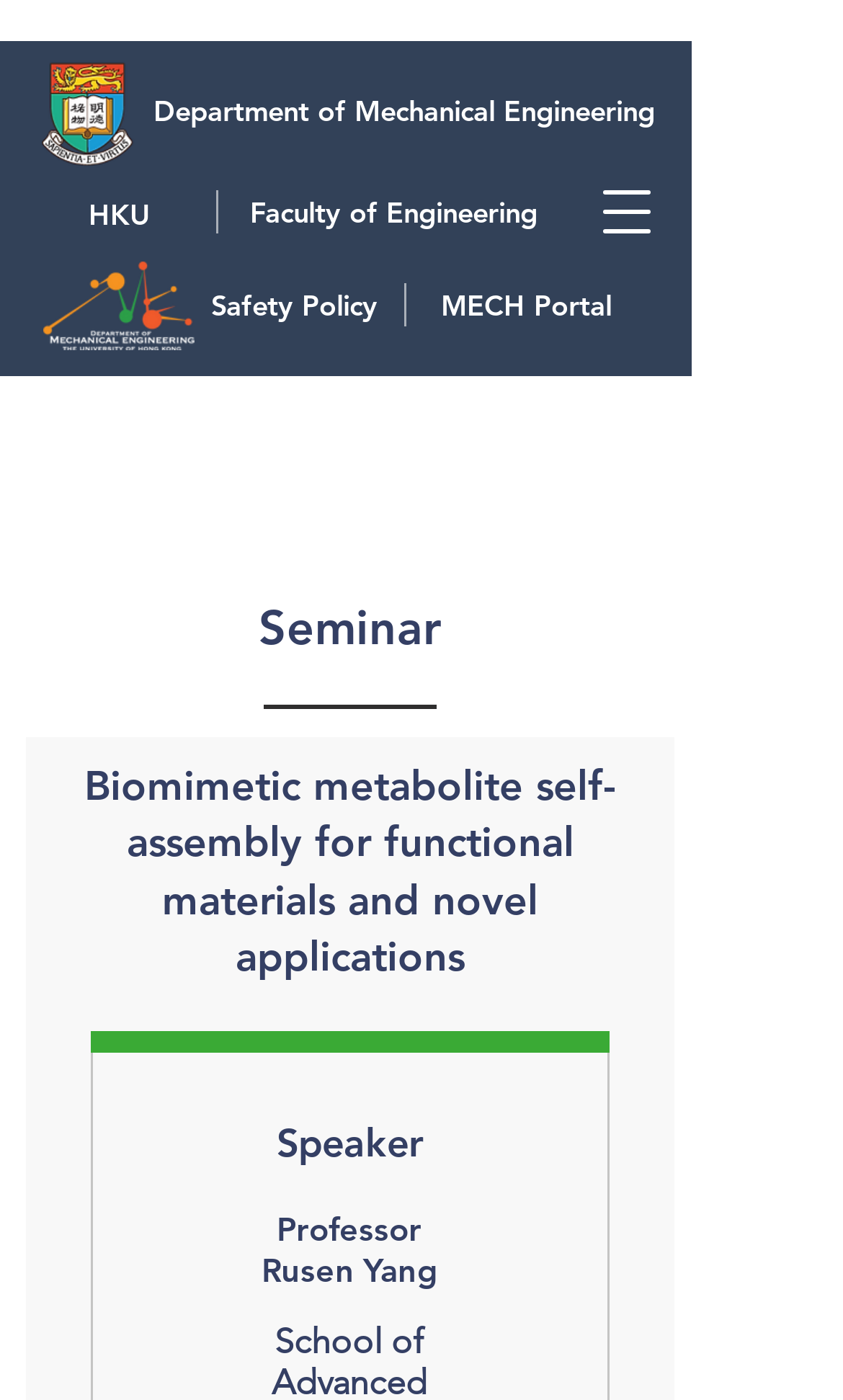Create a full and detailed caption for the entire webpage.

The webpage appears to be a seminar page from the Department of Mechanical Engineering at the University of Hong Kong. At the top left corner, there is a small HKU logo, accompanied by a link to the university's homepage. Next to the logo, there is a link to the Department of Mechanical Engineering and another link to the Faculty of Engineering.

On the top right corner, there is a button to open a navigation menu. Below the navigation button, there are two links: one to the Safety Policy and another to the MECH Portal.

The main content of the page is divided into two sections. The first section is headed by a "Seminar" title and contains a brief description of the seminar, titled "Biomimetic metabolite self-assembly for functional materials and novel applications". This description is positioned in the middle of the page.

The second section is headed by a "Speaker" title and contains the name of the speaker, Professor Rusen Yang. This section is located below the seminar description.

There are two images on the page: the HKU logo and the Department of Mechanical Engineering logo.